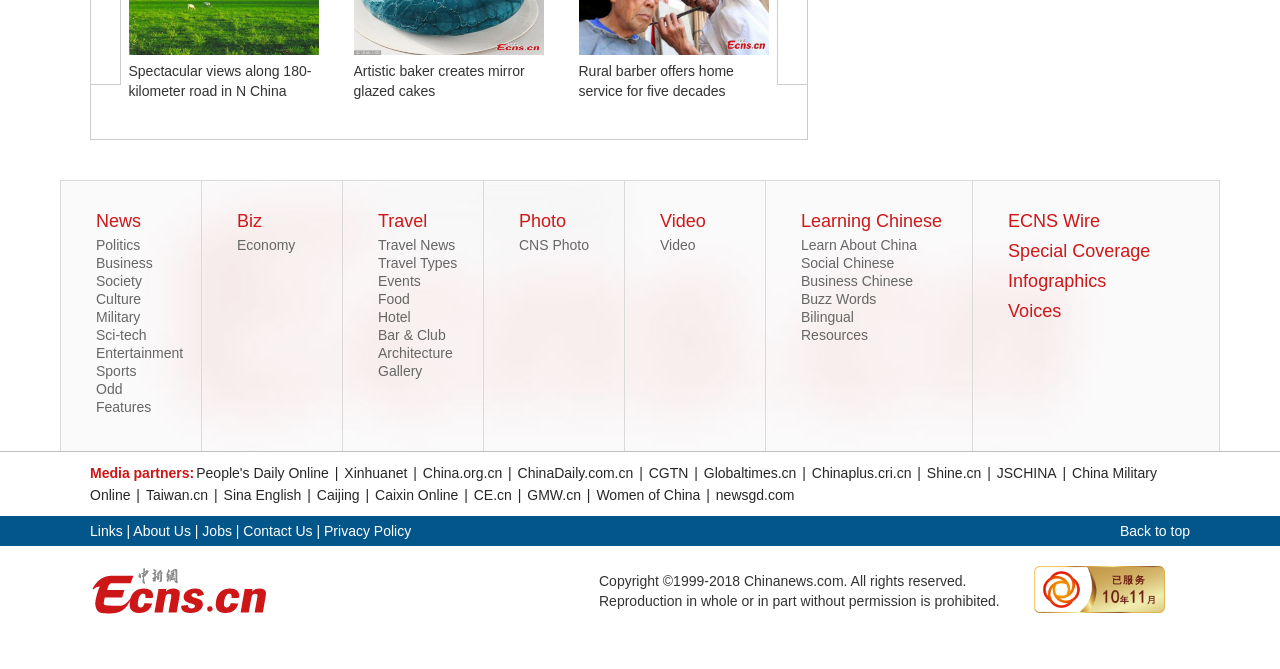Pinpoint the bounding box coordinates of the clickable element to carry out the following instruction: "Click on 'Spectacular views along 180-kilometer road in N China'."

[0.1, 0.057, 0.249, 0.078]